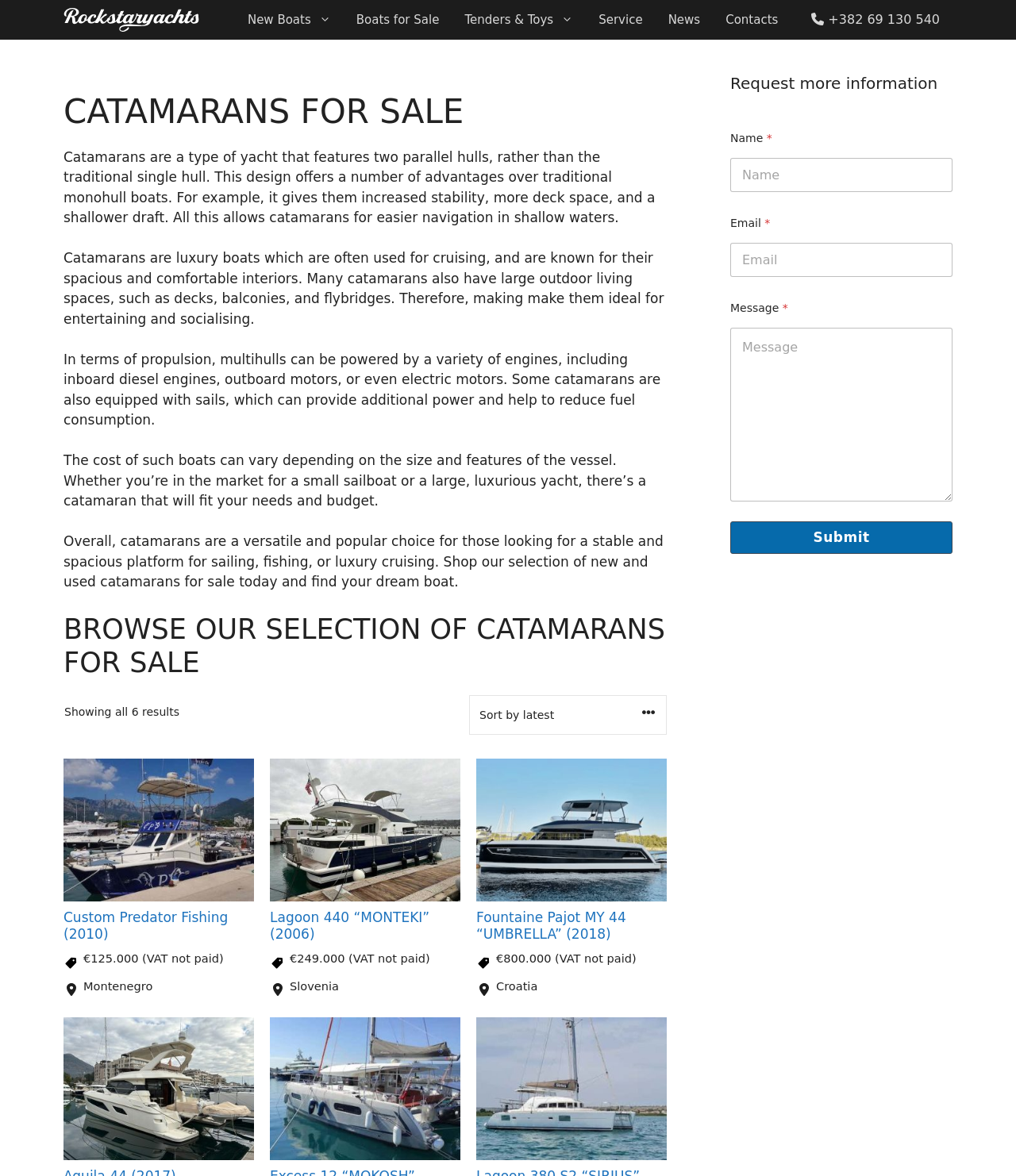Please identify the bounding box coordinates of the element I should click to complete this instruction: 'Filter the results by clicking on the 'Shop order' dropdown'. The coordinates should be given as four float numbers between 0 and 1, like this: [left, top, right, bottom].

[0.462, 0.591, 0.656, 0.625]